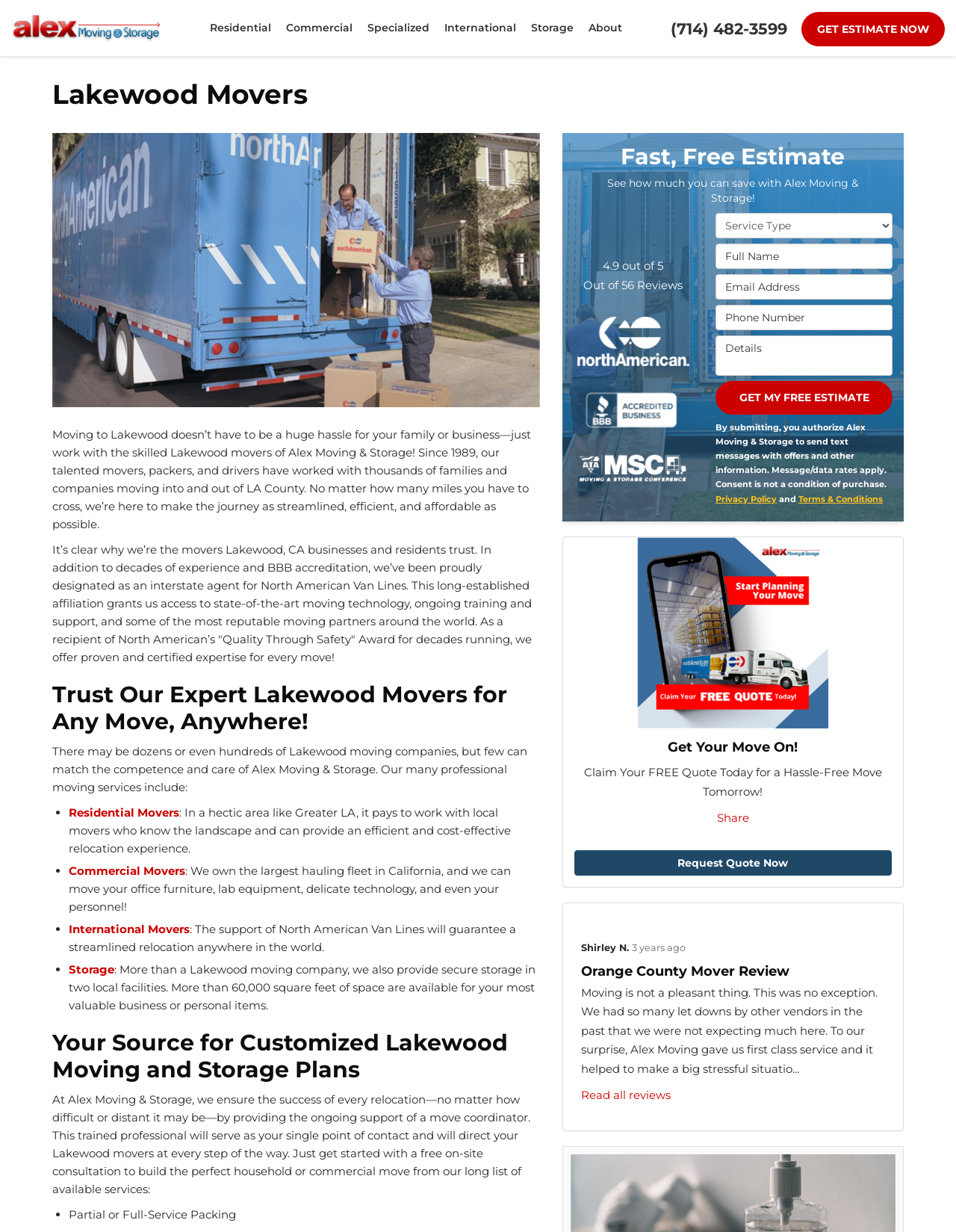What is the rating of Alex Moving & Storage based on reviews?
Please answer using one word or phrase, based on the screenshot.

4.9 out of 5